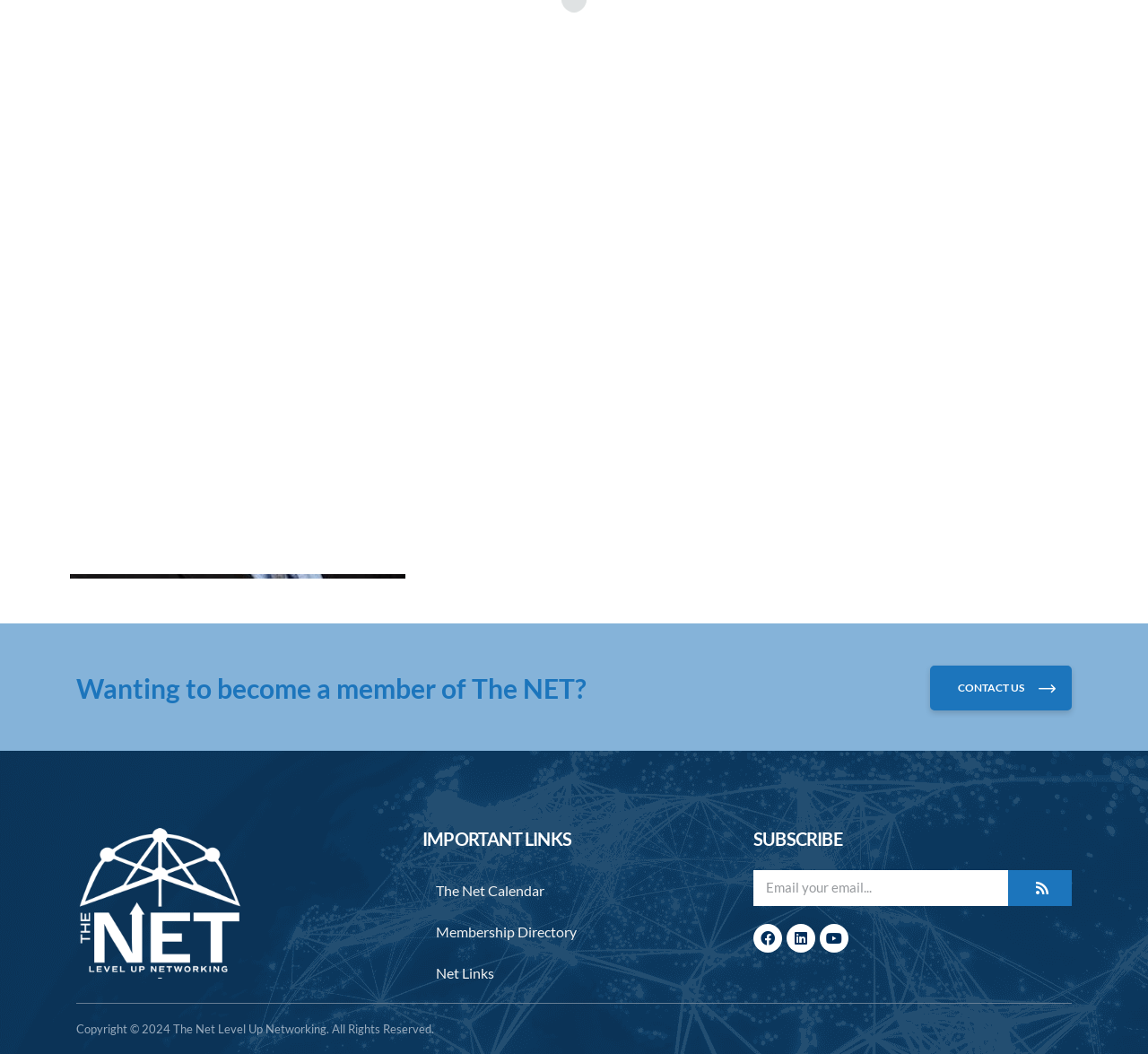Determine the bounding box of the UI element mentioned here: "alt="The NET"". The coordinates must be in the format [left, top, right, bottom] with values ranging from 0 to 1.

[0.066, 0.846, 0.216, 0.862]